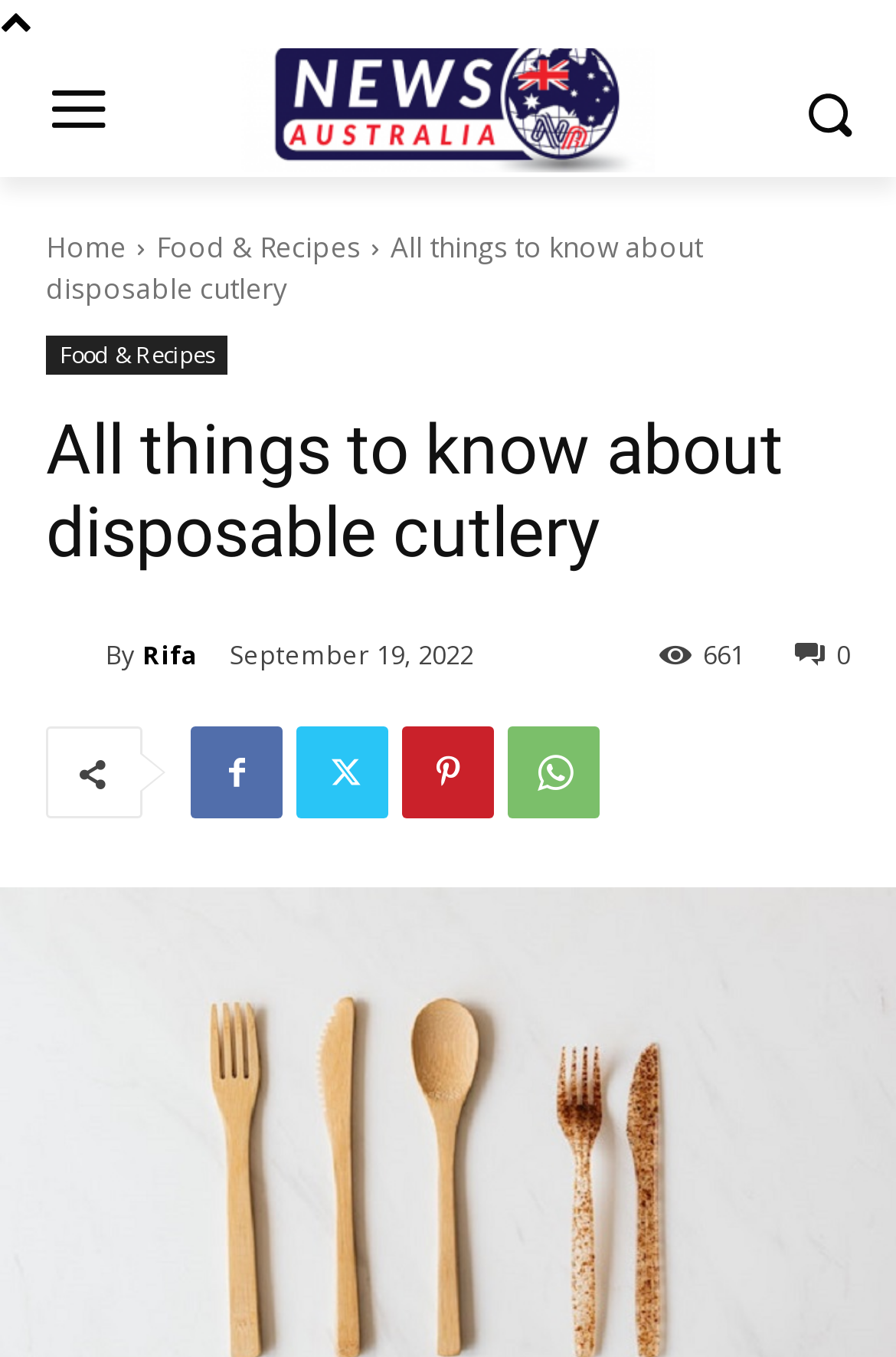How many comments are there on the article?
Please provide a comprehensive answer to the question based on the webpage screenshot.

I found the number of comments by looking at the text next to the icon that resembles a speech bubble, which is '661'. This is located below the author's name and time stamp.